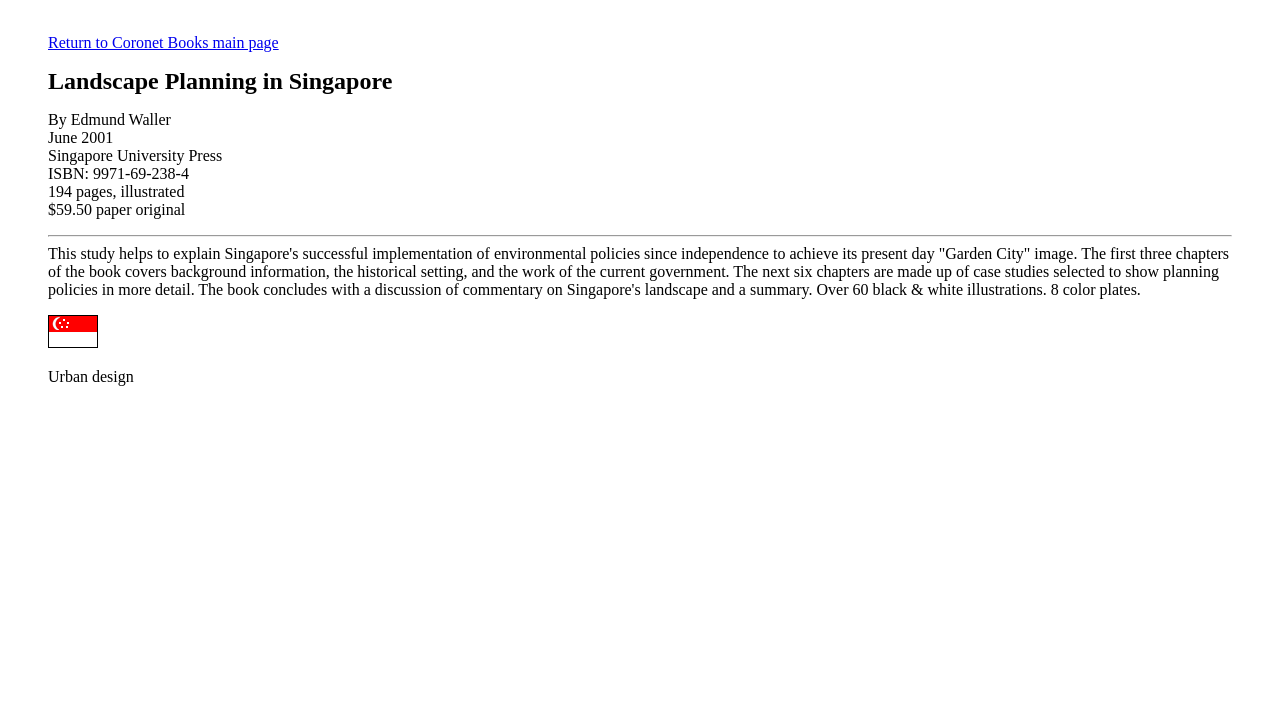Please reply with a single word or brief phrase to the question: 
How many pages does the book have?

194 pages